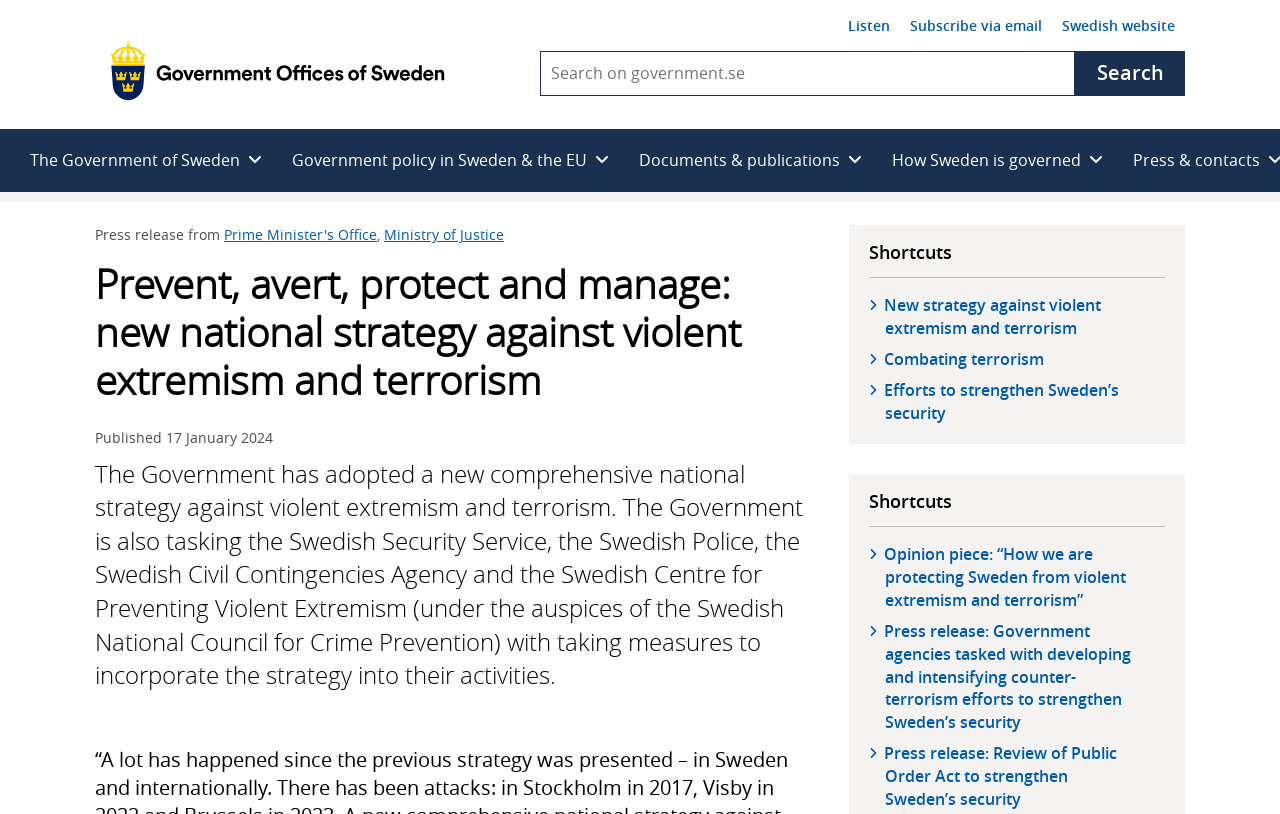Provide your answer in one word or a succinct phrase for the question: 
What is the topic of the press release?

New national strategy against violent extremism and terrorism